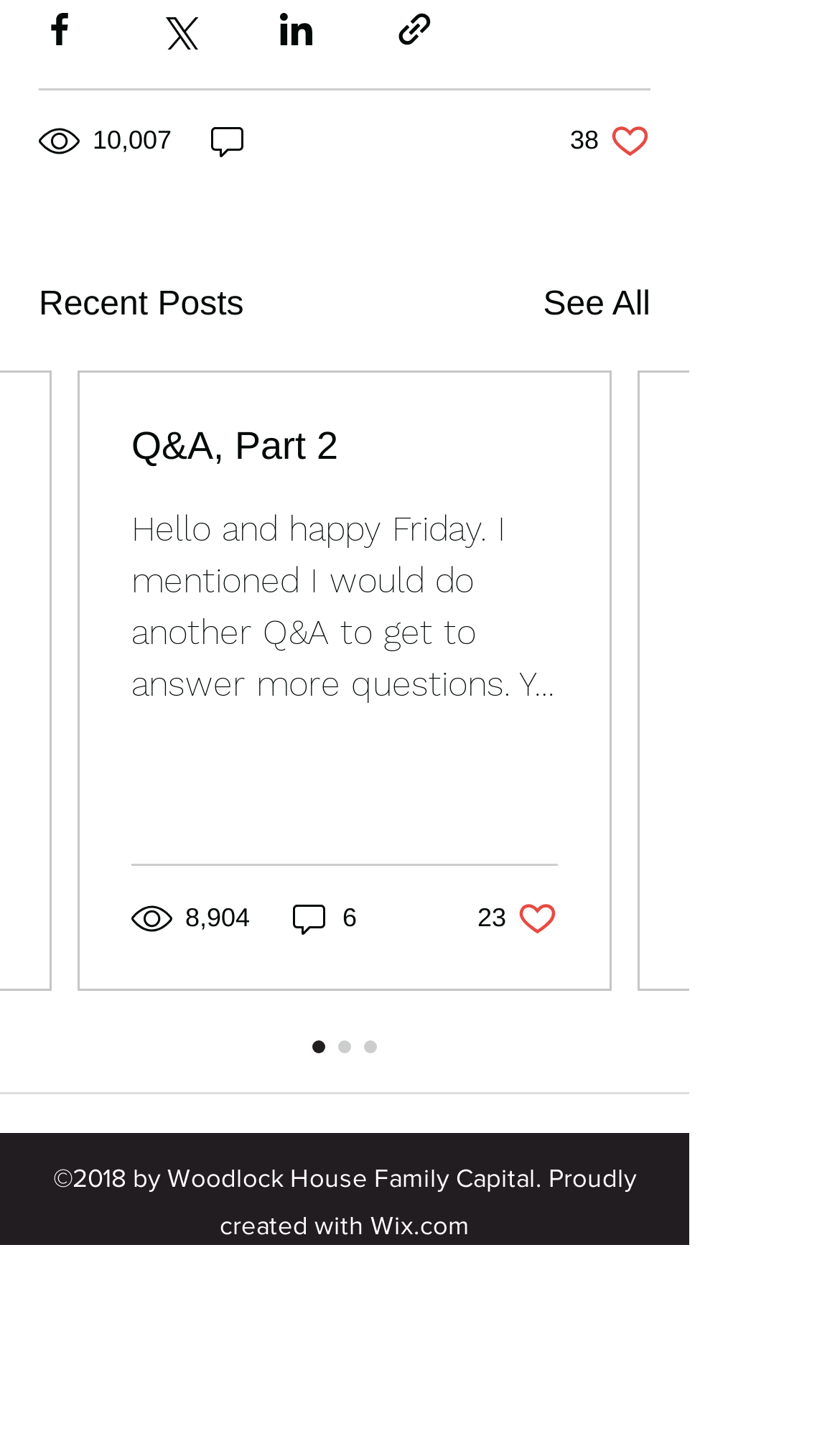Specify the bounding box coordinates of the region I need to click to perform the following instruction: "View recent posts". The coordinates must be four float numbers in the range of 0 to 1, i.e., [left, top, right, bottom].

[0.046, 0.194, 0.29, 0.23]